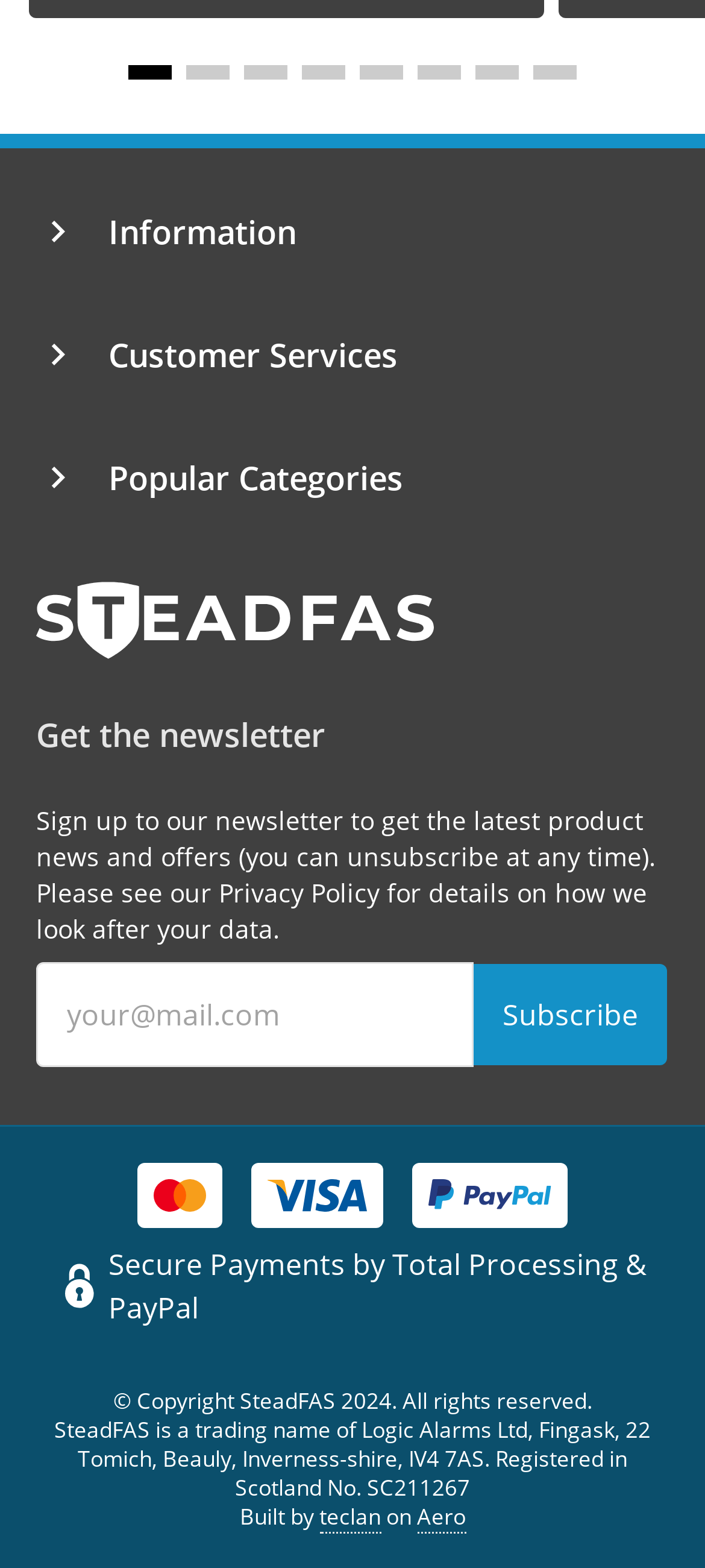Please find the bounding box coordinates for the clickable element needed to perform this instruction: "Learn about Fire Alarm Systems".

[0.051, 0.348, 0.421, 0.395]